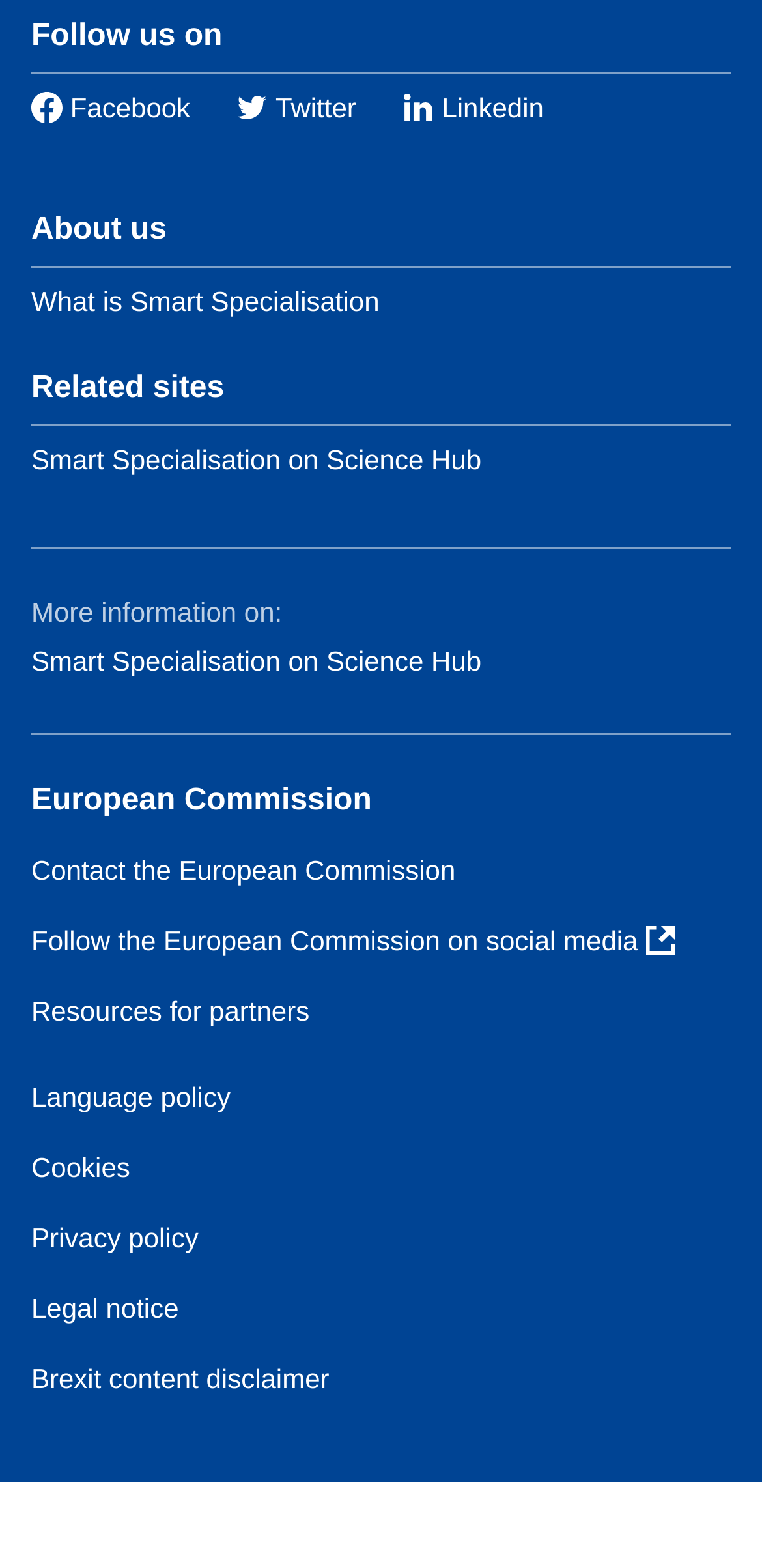Locate the bounding box coordinates of the element that should be clicked to execute the following instruction: "Check the Language policy".

[0.041, 0.689, 0.303, 0.709]